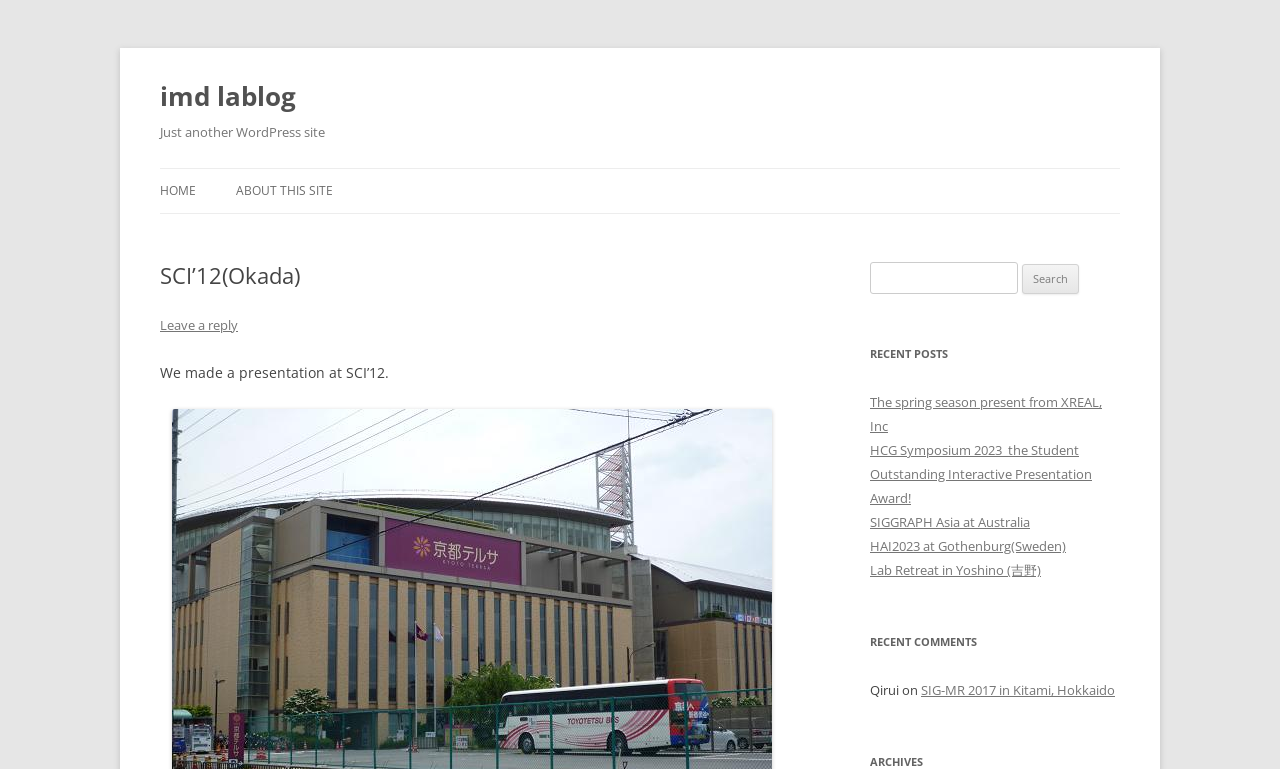Determine the bounding box coordinates of the clickable region to execute the instruction: "go to home page". The coordinates should be four float numbers between 0 and 1, denoted as [left, top, right, bottom].

[0.125, 0.22, 0.153, 0.277]